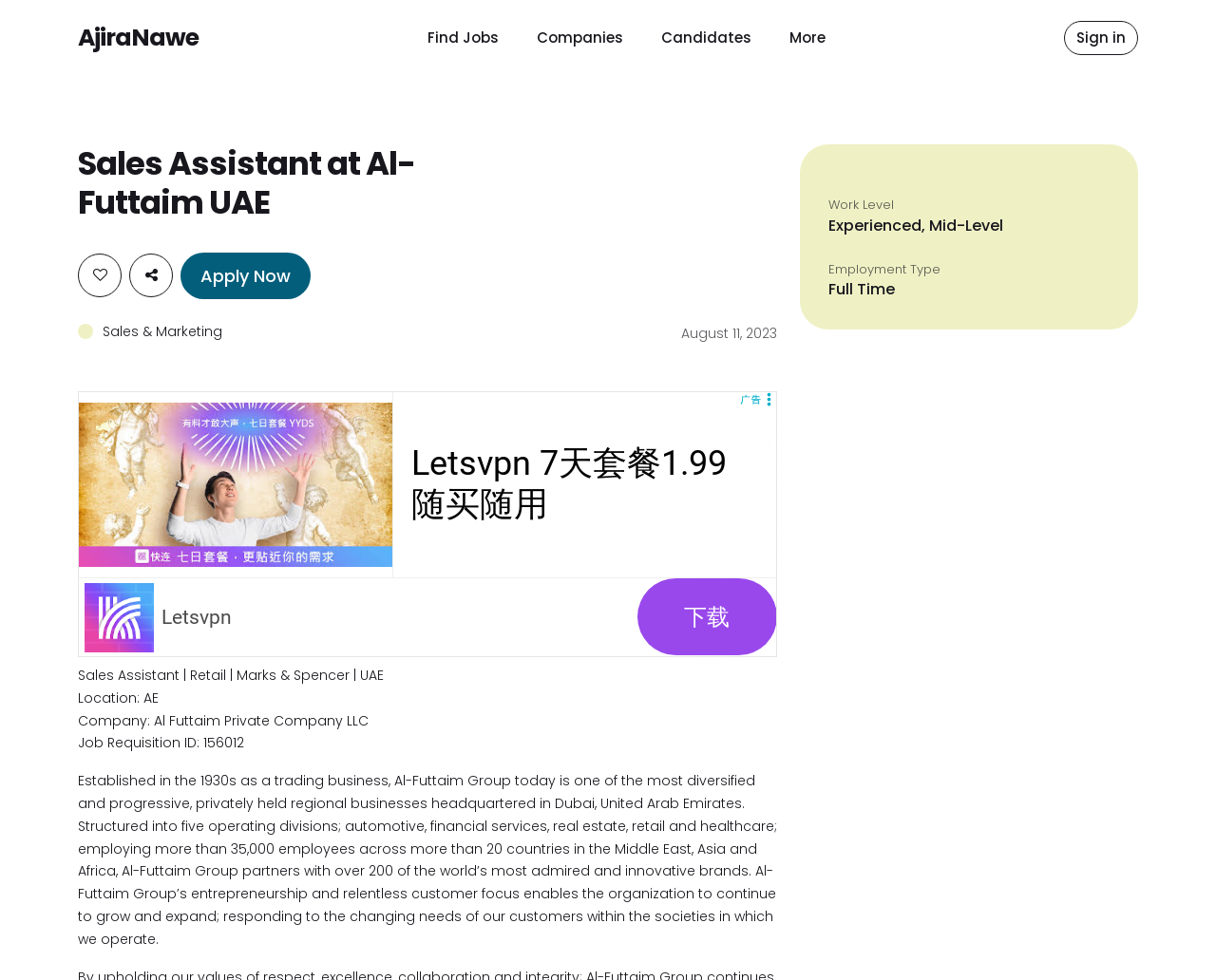Find the bounding box coordinates of the element's region that should be clicked in order to follow the given instruction: "Click on the 'Sign in' button". The coordinates should consist of four float numbers between 0 and 1, i.e., [left, top, right, bottom].

[0.875, 0.021, 0.936, 0.056]